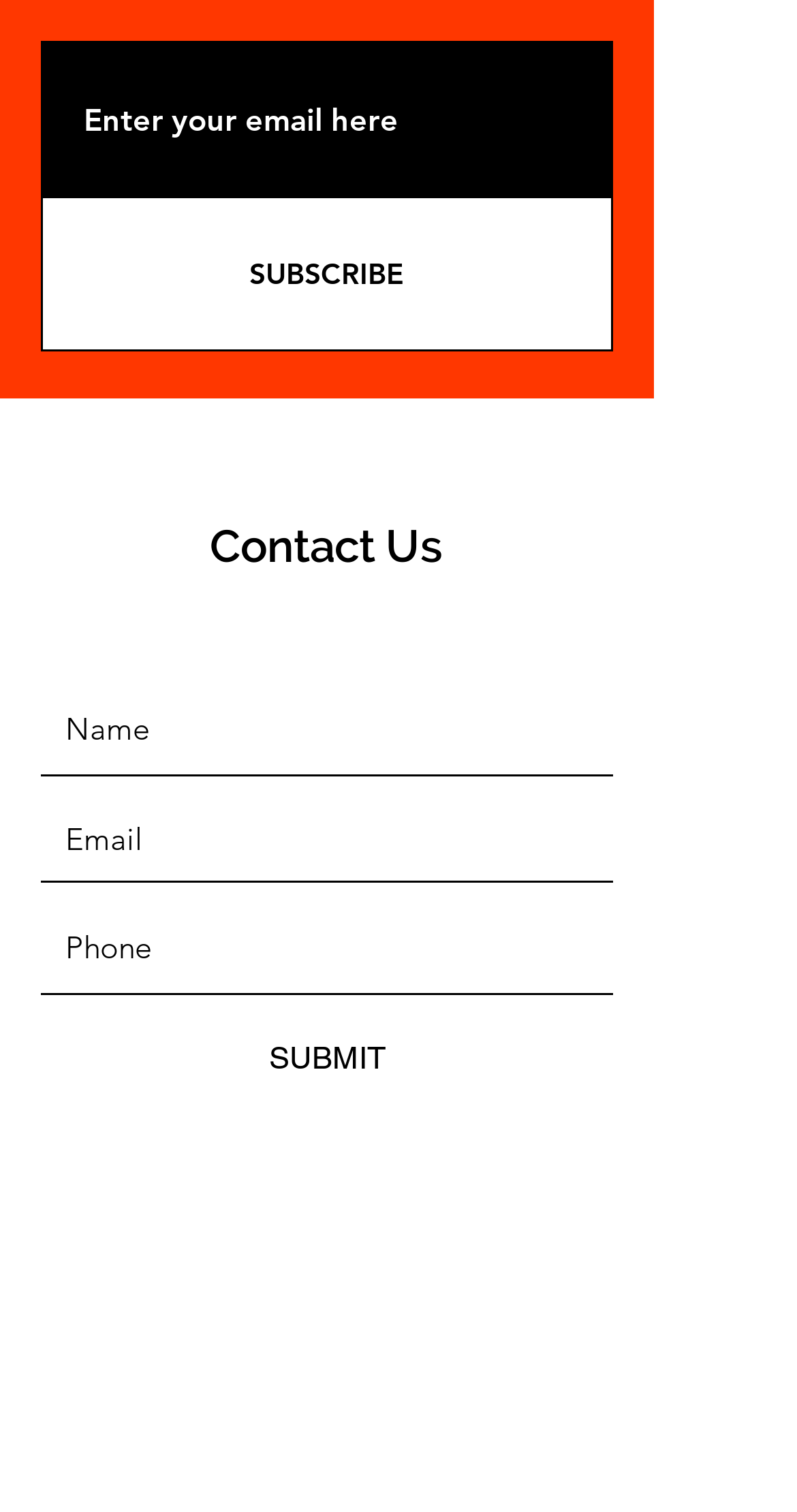Is the 'Name' textbox required?
Using the image, provide a concise answer in one word or a short phrase.

No